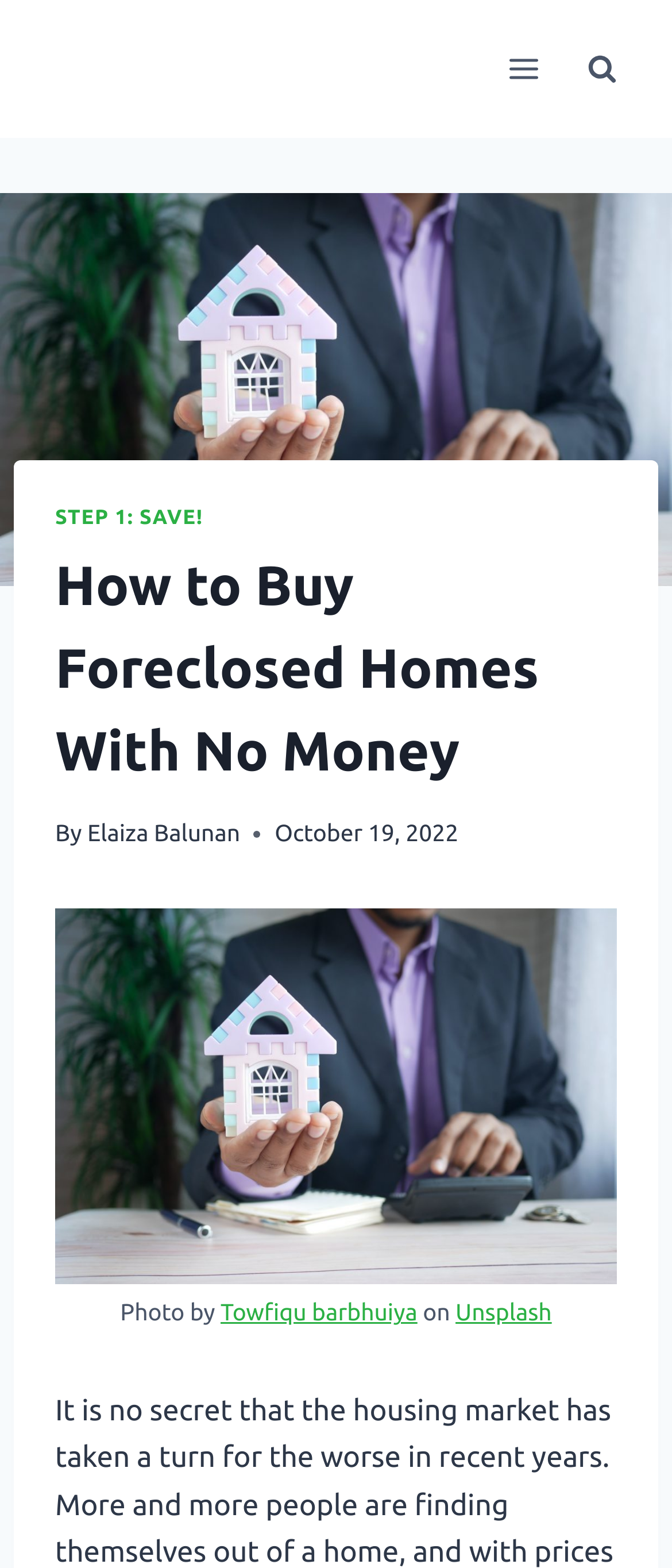Locate and generate the text content of the webpage's heading.

How to Buy Foreclosed Homes With No Money